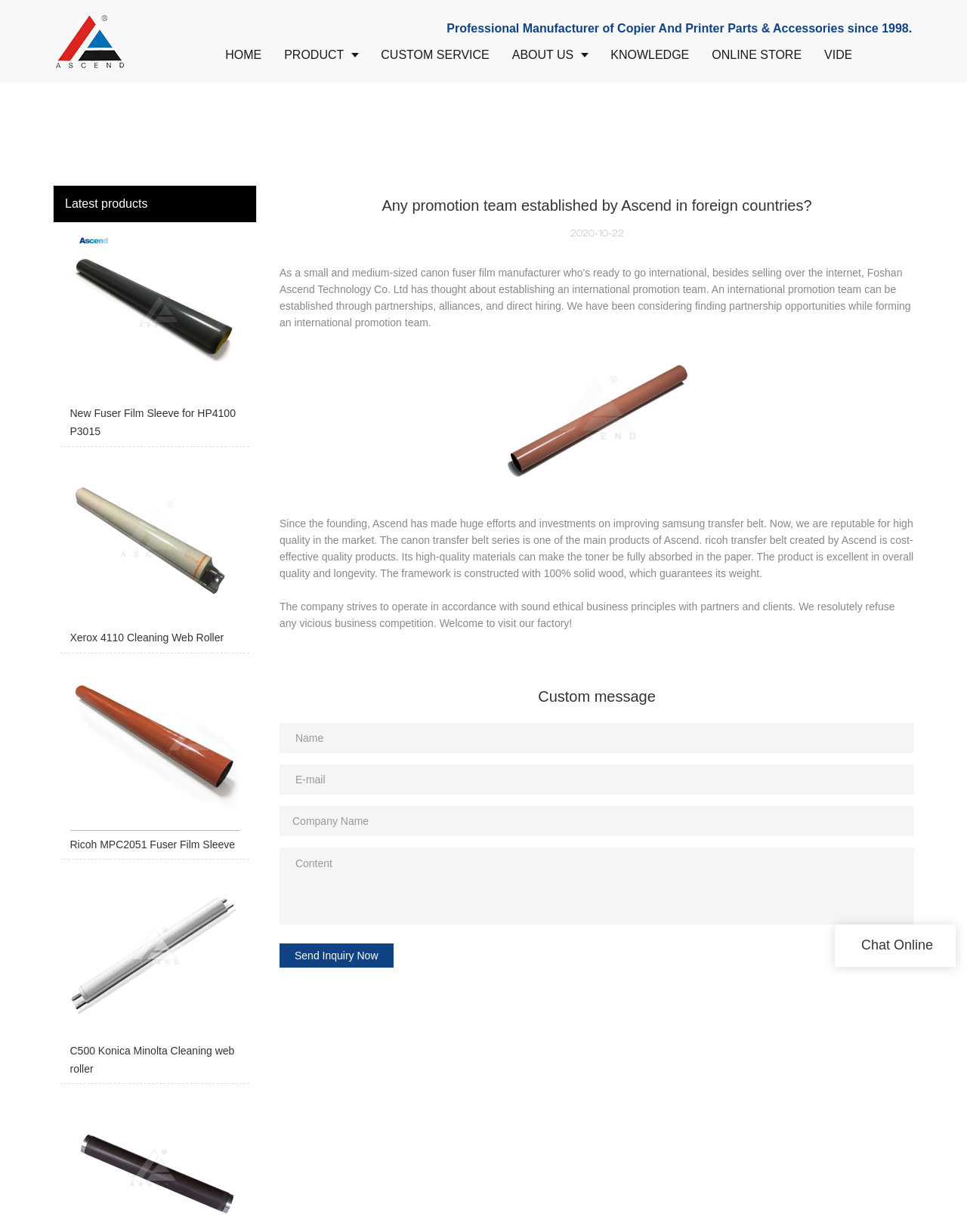Provide a thorough and detailed response to the question by examining the image: 
What is the company's founding year?

The company's founding year is mentioned in the heading 'Professional Manufacturer of Copier And Printer Parts & Accessories since 1998.'